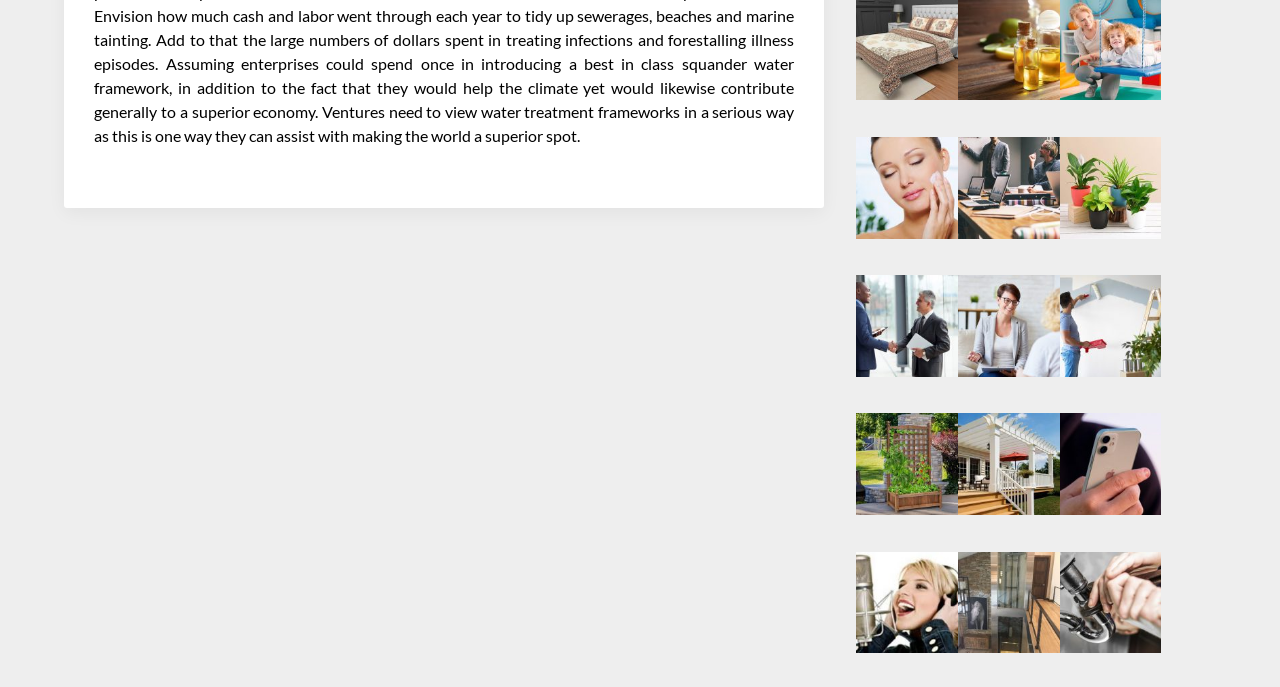Please give a concise answer to this question using a single word or phrase: 
How many figures are on the webpage?

10